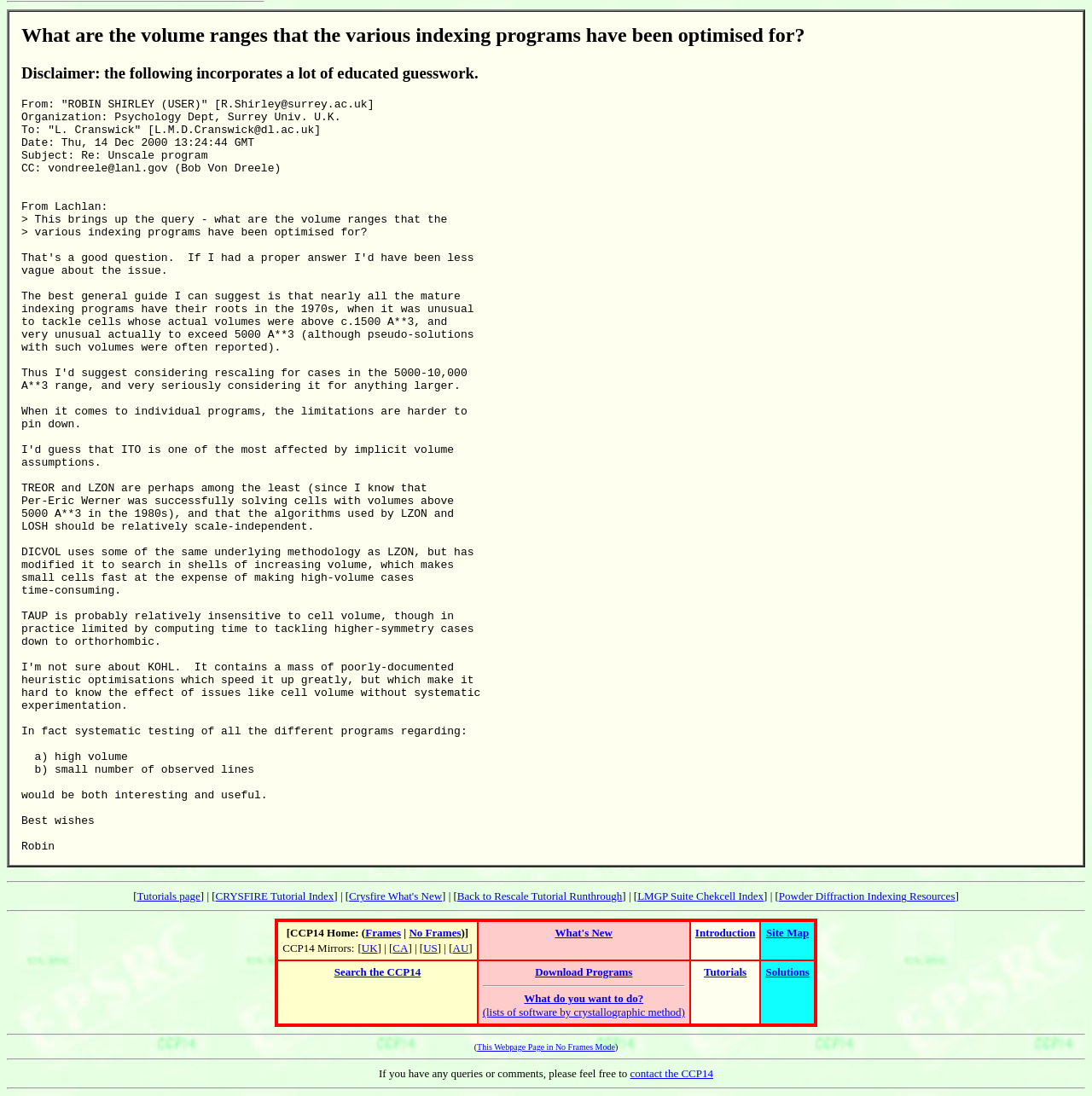Provide a thorough and detailed response to the question by examining the image: 
What is the topic of the email conversation?

The topic of the email conversation is about the volume ranges that the various indexing programs have been optimized for, as mentioned in the email subject 'Re: Unscale program' and the discussion that follows.